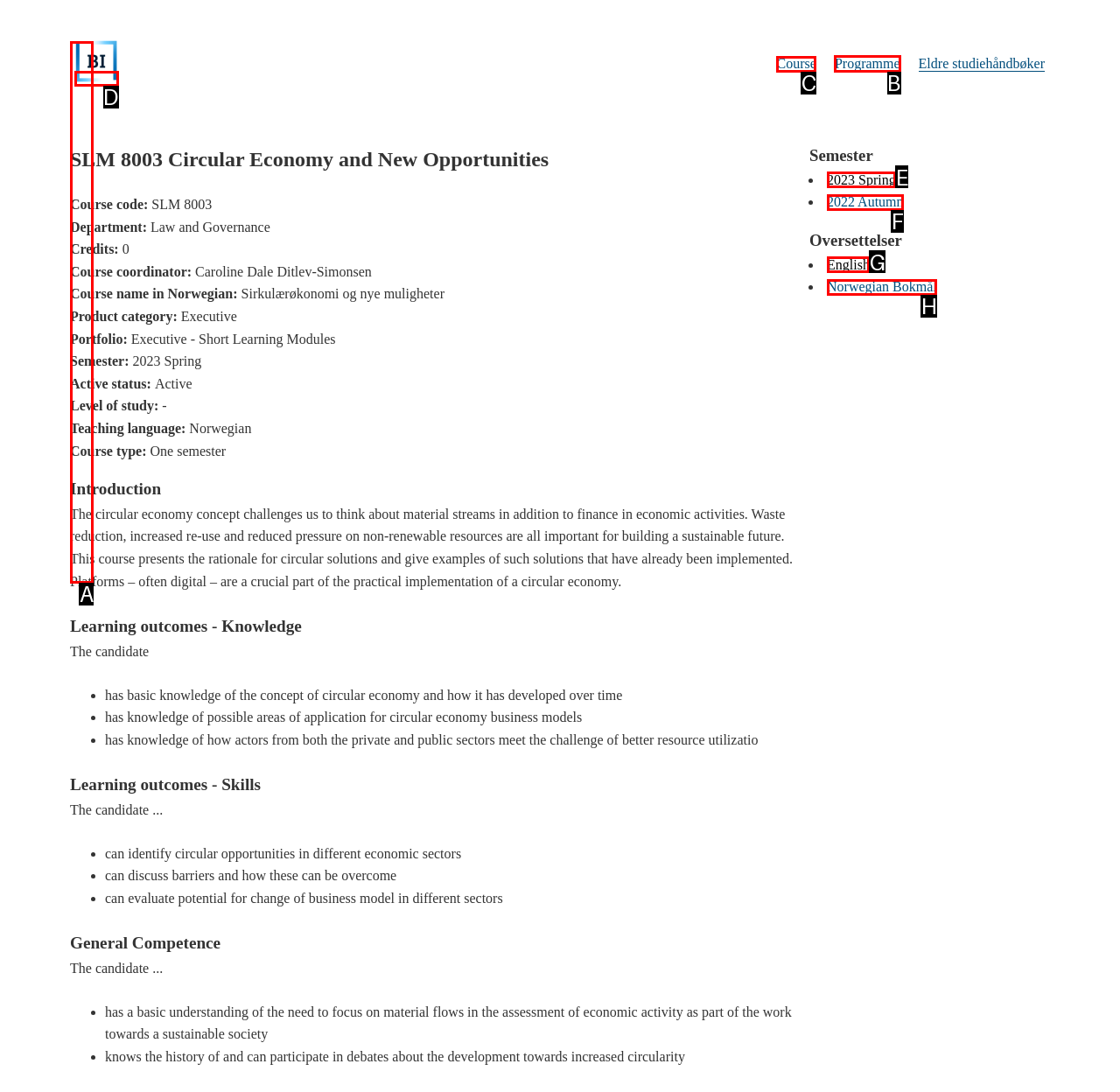Point out which HTML element you should click to fulfill the task: View the 'Programme' information.
Provide the option's letter from the given choices.

B